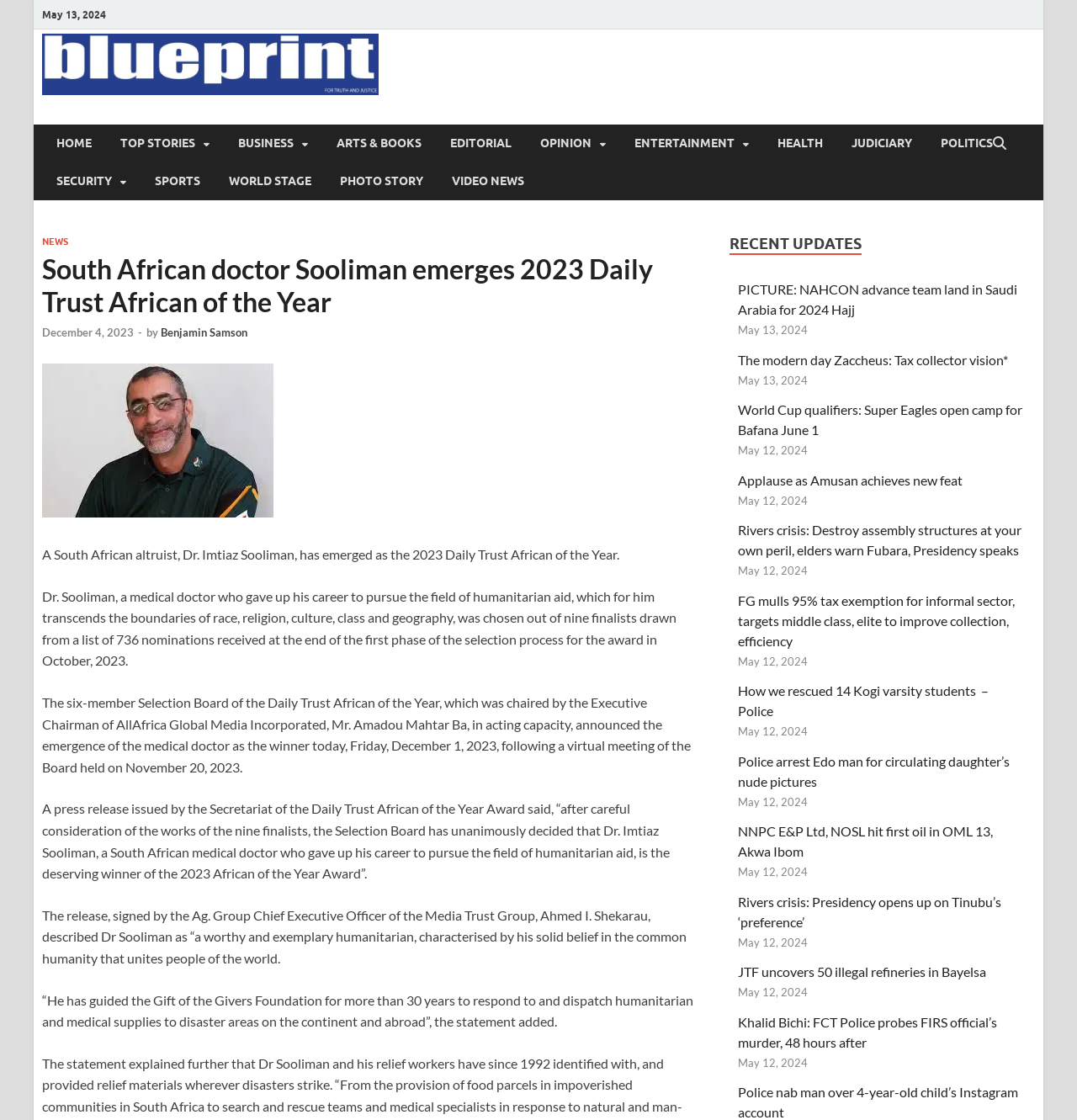Articulate a detailed summary of the webpage's content and design.

This webpage appears to be a news article from Blueprint Newspapers Limited, with the title "South African doctor Sooliman emerges 2023 Daily Trust African of the Year". The article is dated December 4, 2023, and is written by Benjamin Samson.

At the top of the page, there is a navigation menu with links to various sections of the website, including "HOME", "TOP STORIES", "BUSINESS", "ARTS & BOOKS", and others. Below this menu, there is a header section with a logo and a tagline that reads "Blueprint gives you the latest Nigerian news in one place. Read the news behind the news on burning National issues, Kannywood, Videos and the Military".

The main content of the page is divided into two sections. The left section contains the news article, which is a lengthy text describing Dr. Imtiaz Sooliman's achievement as the 2023 Daily Trust African of the Year. The article is divided into several paragraphs, with headings and subheadings that break up the text.

The right section of the page contains a list of "RECENT UPDATES" with links to other news articles, each with a brief summary and a date stamp. There are 12 updates in total, with dates ranging from May 12, 2024, to May 13, 2024.

Throughout the page, there are several images and icons, including a logo for Blueprint Newspapers Limited and various social media icons. The overall layout is clean and easy to navigate, with clear headings and concise text.